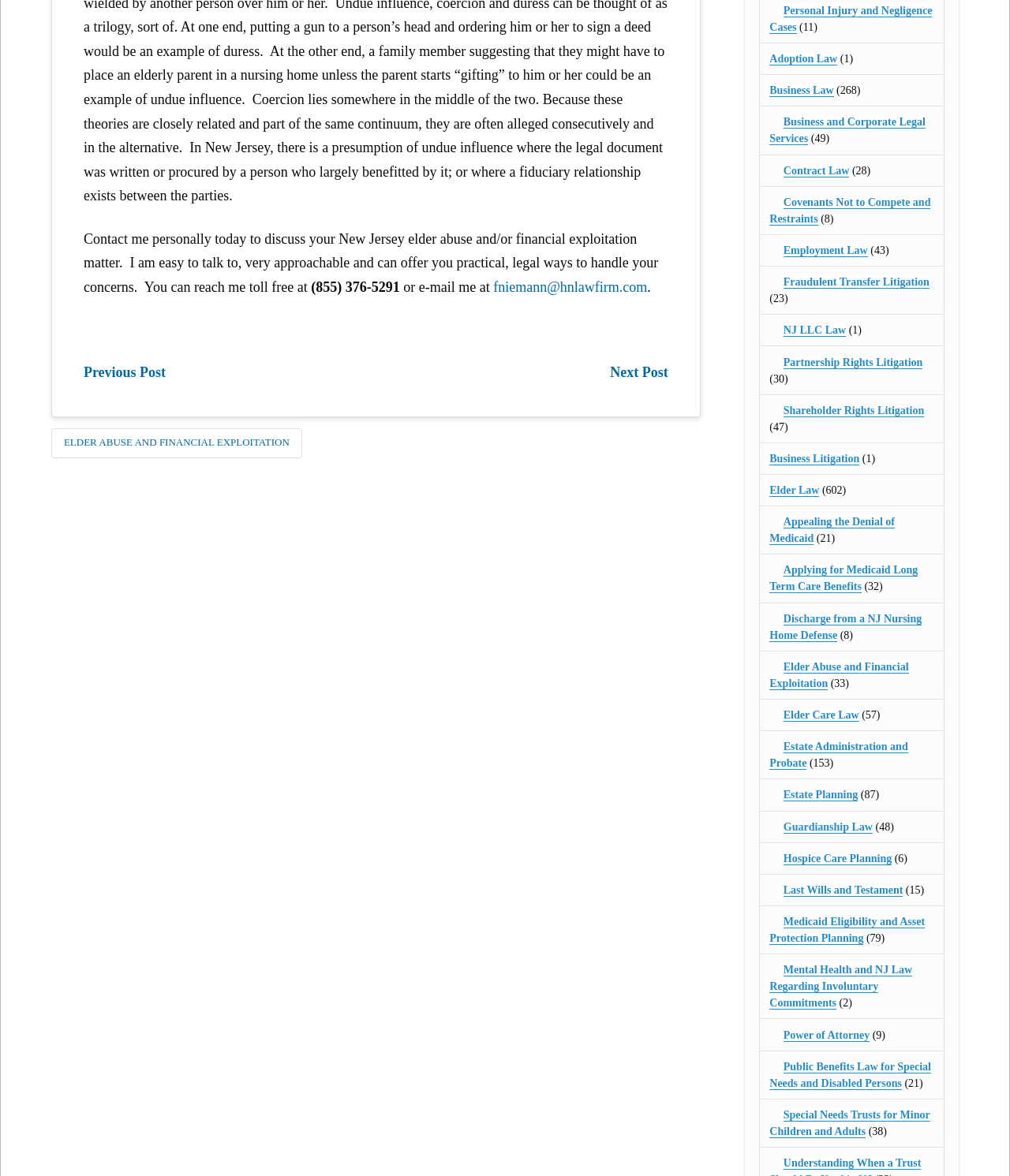Using floating point numbers between 0 and 1, provide the bounding box coordinates in the format (top-left x, top-left y, bottom-right x, bottom-right y). Locate the UI element described here: Power of Attorney

[0.776, 0.875, 0.861, 0.886]